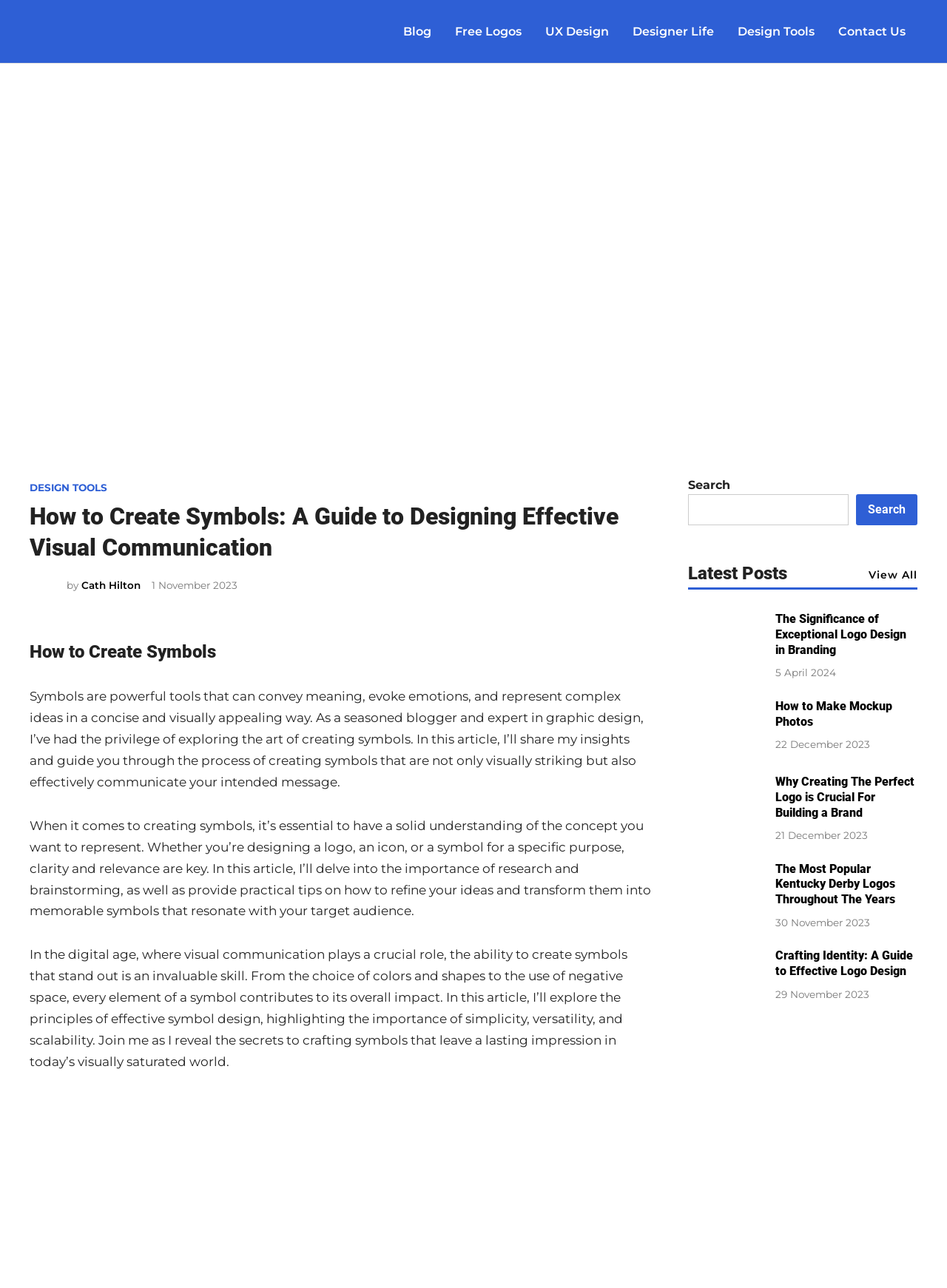Please give a succinct answer to the question in one word or phrase:
How many links are there in the top navigation menu?

7